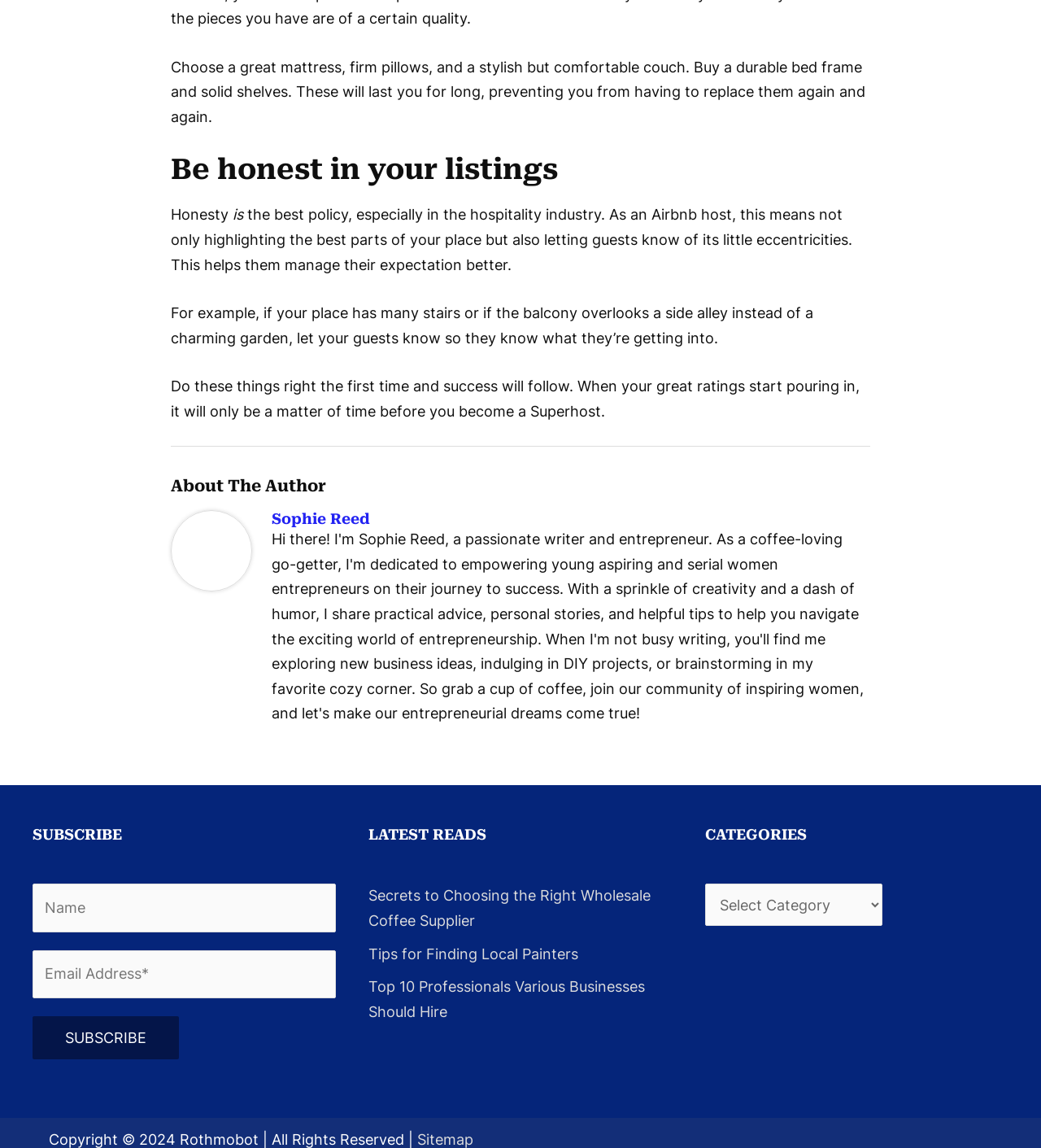What is the copyright year mentioned at the bottom of the page?
Give a detailed response to the question by analyzing the screenshot.

The copyright information at the bottom of the page mentions 'Copyright © 2024', indicating that the copyright year is 2024.